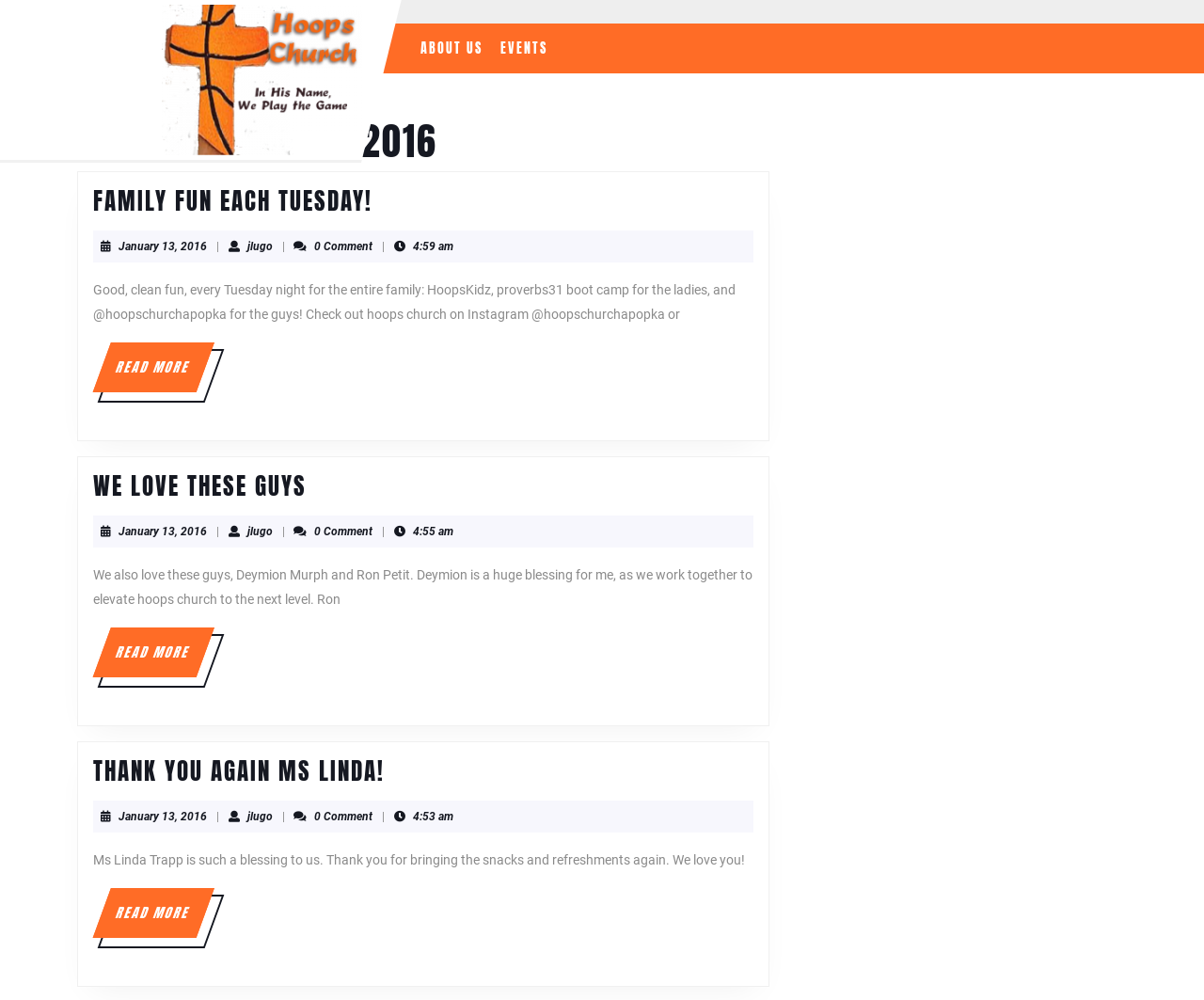Find the bounding box coordinates of the element I should click to carry out the following instruction: "read recent posts".

None